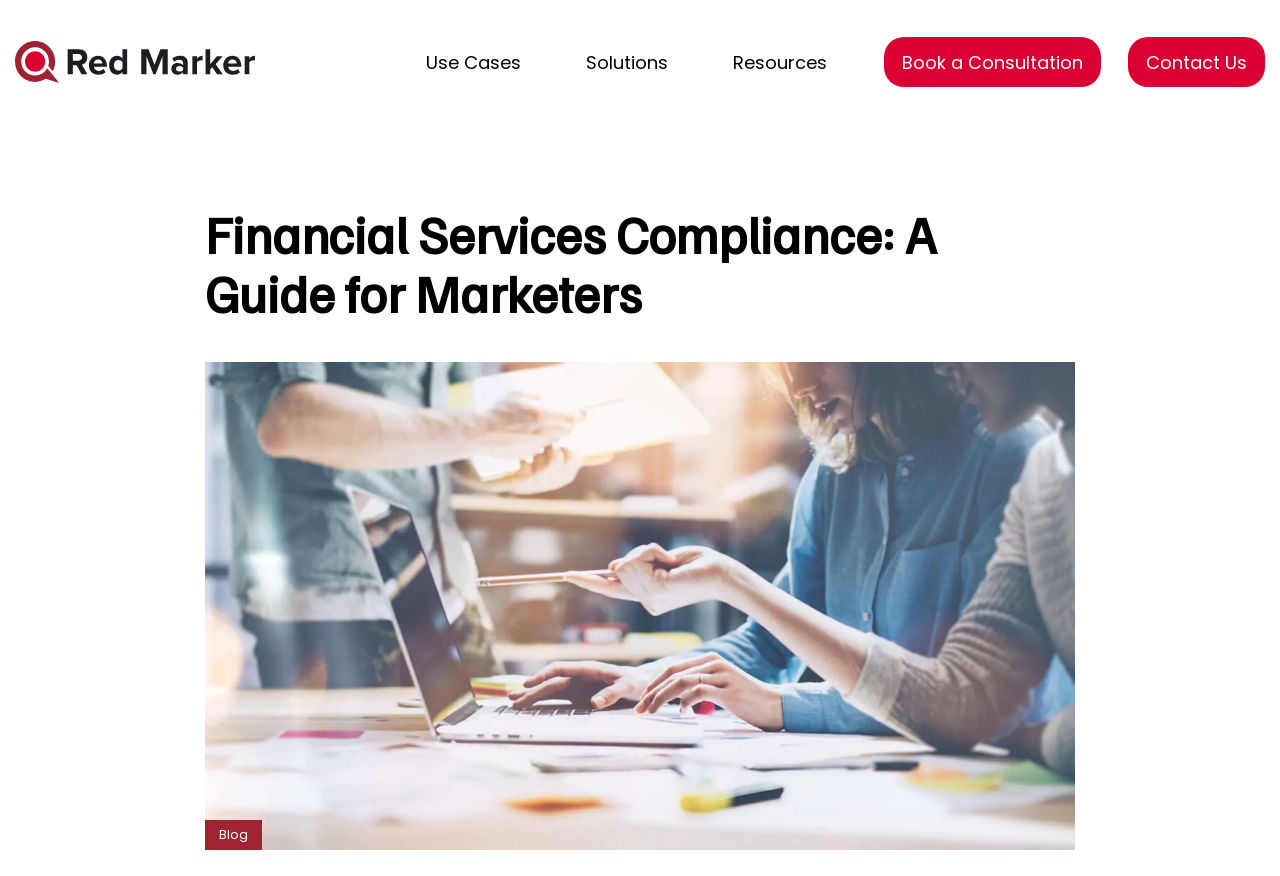Please find the bounding box coordinates in the format (top-left x, top-left y, bottom-right x, bottom-right y) for the given element description. Ensure the coordinates are floating point numbers between 0 and 1. Description: Support

[0.713, 0.384, 0.877, 0.455]